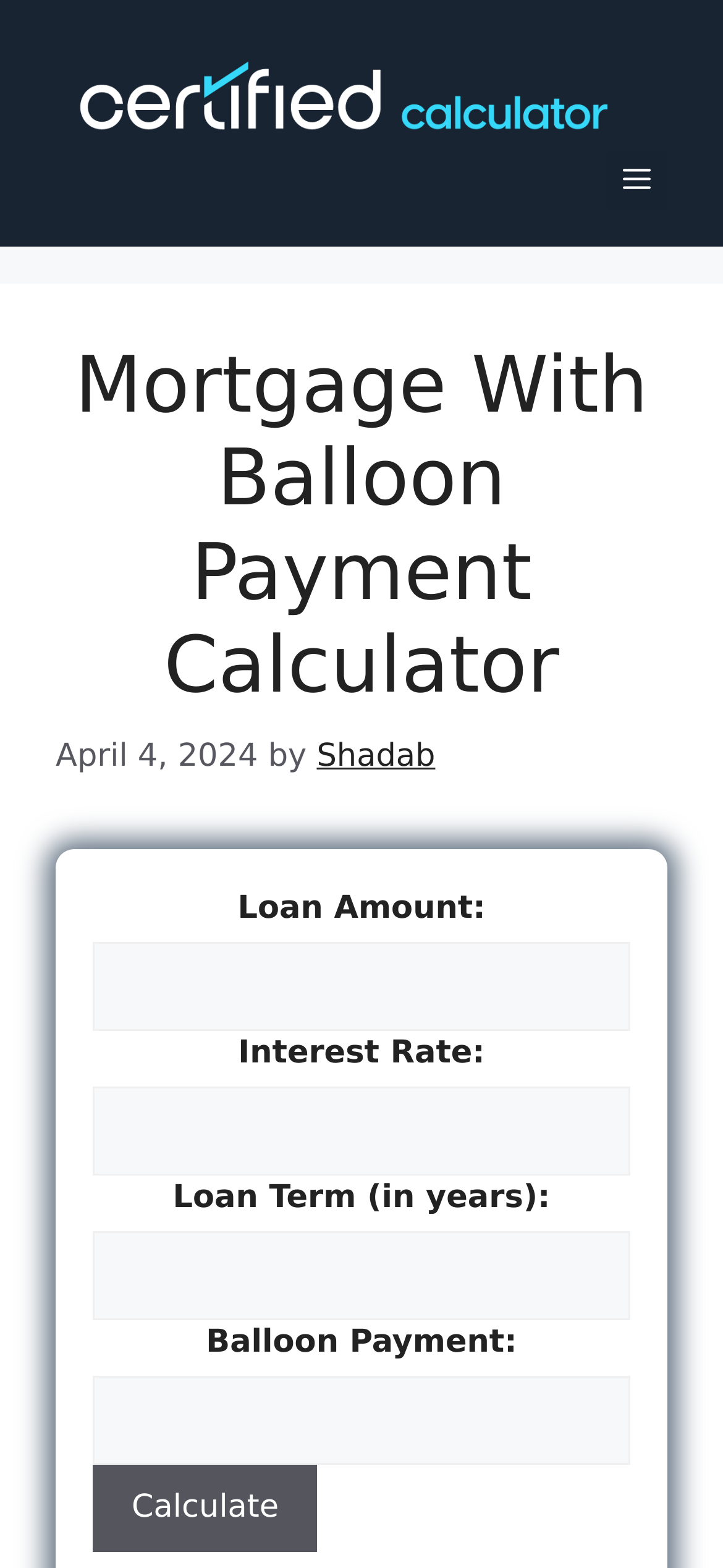What is the function of the 'Calculate' button?
Using the image as a reference, answer the question in detail.

The 'Calculate' button is likely used to process the input values and provide the mortgage calculation results after the user has filled in the required fields.